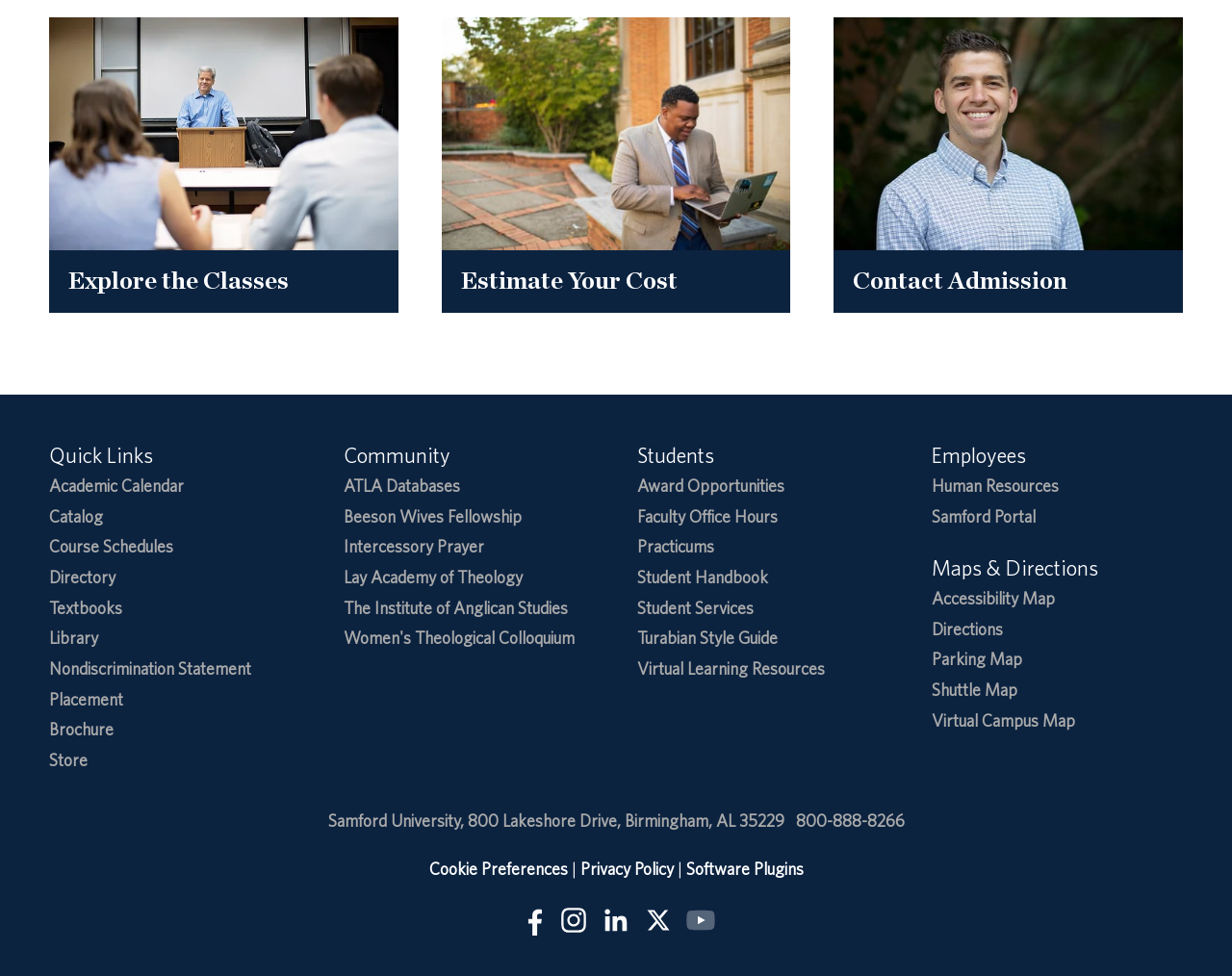Please identify the bounding box coordinates of the clickable area that will fulfill the following instruction: "Explore the Classes". The coordinates should be in the format of four float numbers between 0 and 1, i.e., [left, top, right, bottom].

[0.04, 0.018, 0.323, 0.321]